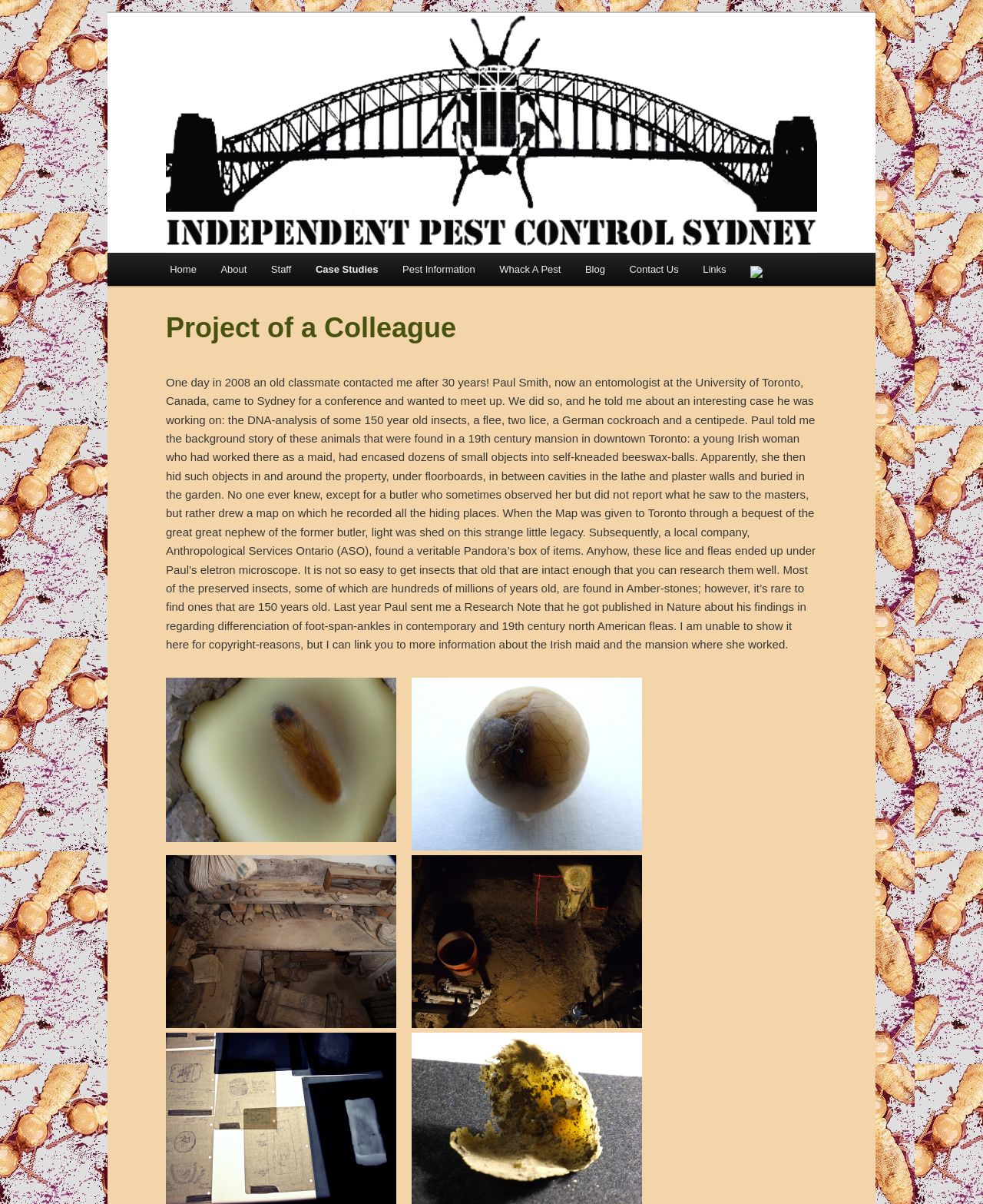How many links are in the main menu?
Based on the visual content, answer with a single word or a brief phrase.

11